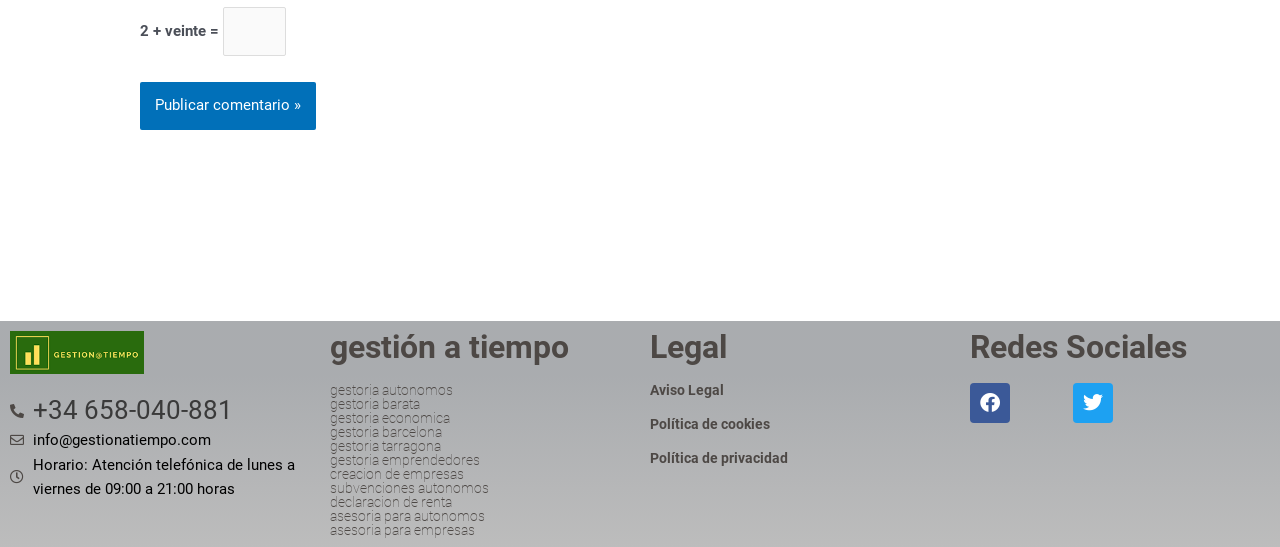Please identify the coordinates of the bounding box that should be clicked to fulfill this instruction: "Learn more about gestión a tiempo".

[0.258, 0.606, 0.492, 0.664]